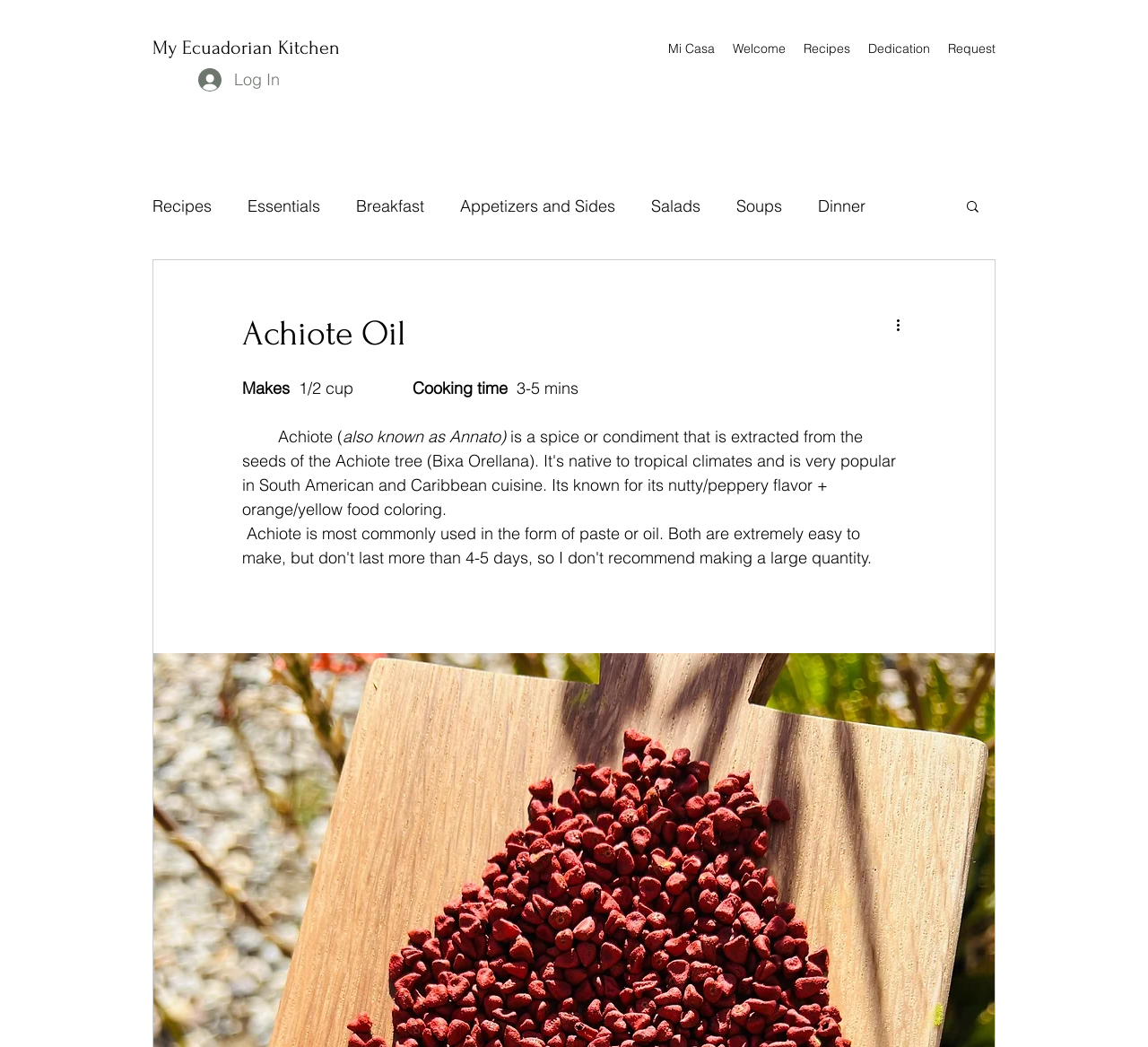Pinpoint the bounding box coordinates of the area that must be clicked to complete this instruction: "log in".

[0.162, 0.058, 0.255, 0.095]